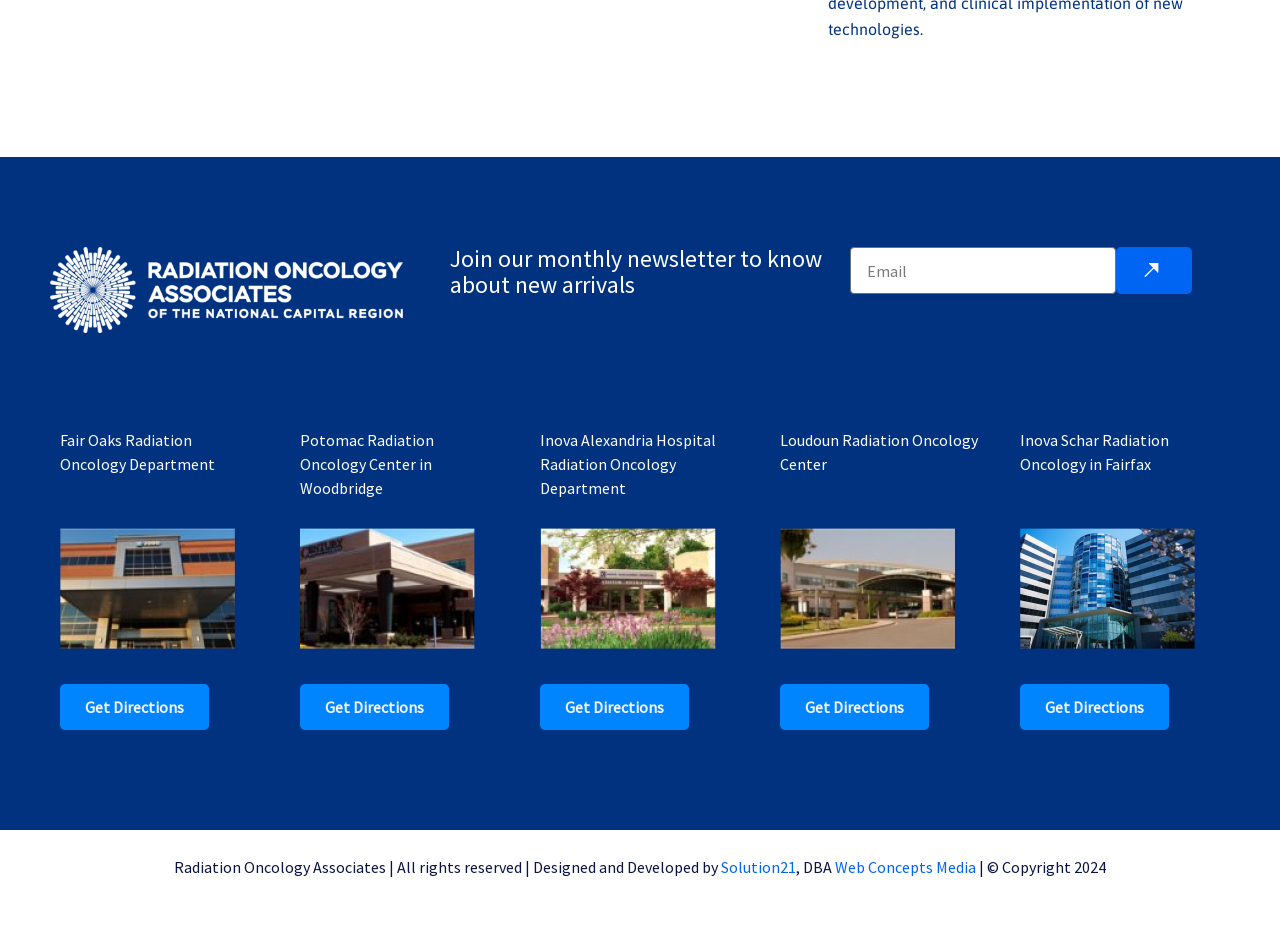Identify the bounding box of the UI element described as follows: "name="form_fields[email]" placeholder="Email"". Provide the coordinates as four float numbers in the range of 0 to 1 [left, top, right, bottom].

[0.664, 0.265, 0.872, 0.316]